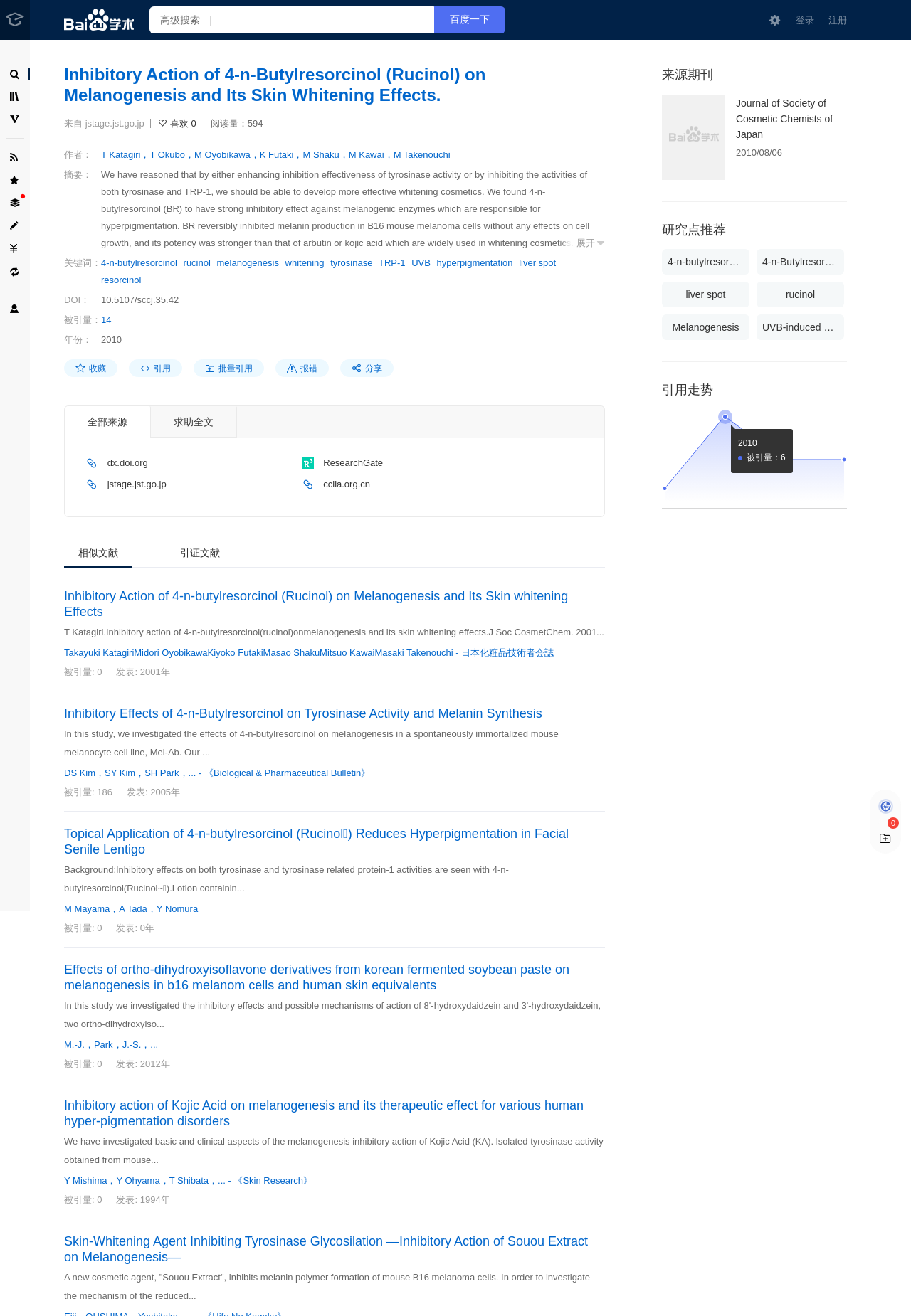Provide a brief response to the question below using one word or phrase:
How many times has the research paper been cited?

14